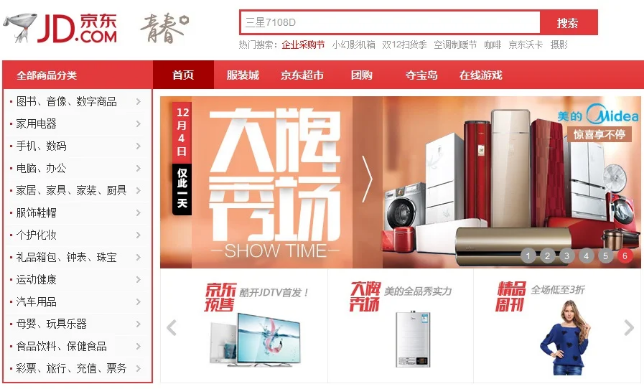What type of products are highlighted in the 'SHOW TIME' section?
Using the image, answer in one word or phrase.

Modern appliances and electronics